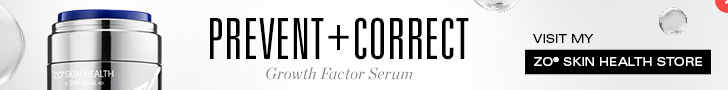Describe the image thoroughly.

The image features a promotional banner for the ZO® Skin Health store, showcasing the "Growth Factor Serum." The design emphasizes a commitment to skin care with the bold phrase "PREVENT + CORRECT," highlighting the serum's dual action in combating skin issues. This product plays a vital role in maintaining skin health by supporting the skin's natural repair processes. Accompanied by a sleek and professional aesthetic, it invites viewers to "VISIT MY ZO® SKIN HEALTH STORE," encouraging potential customers to explore more about enhancing their skincare routines through advanced treatments.